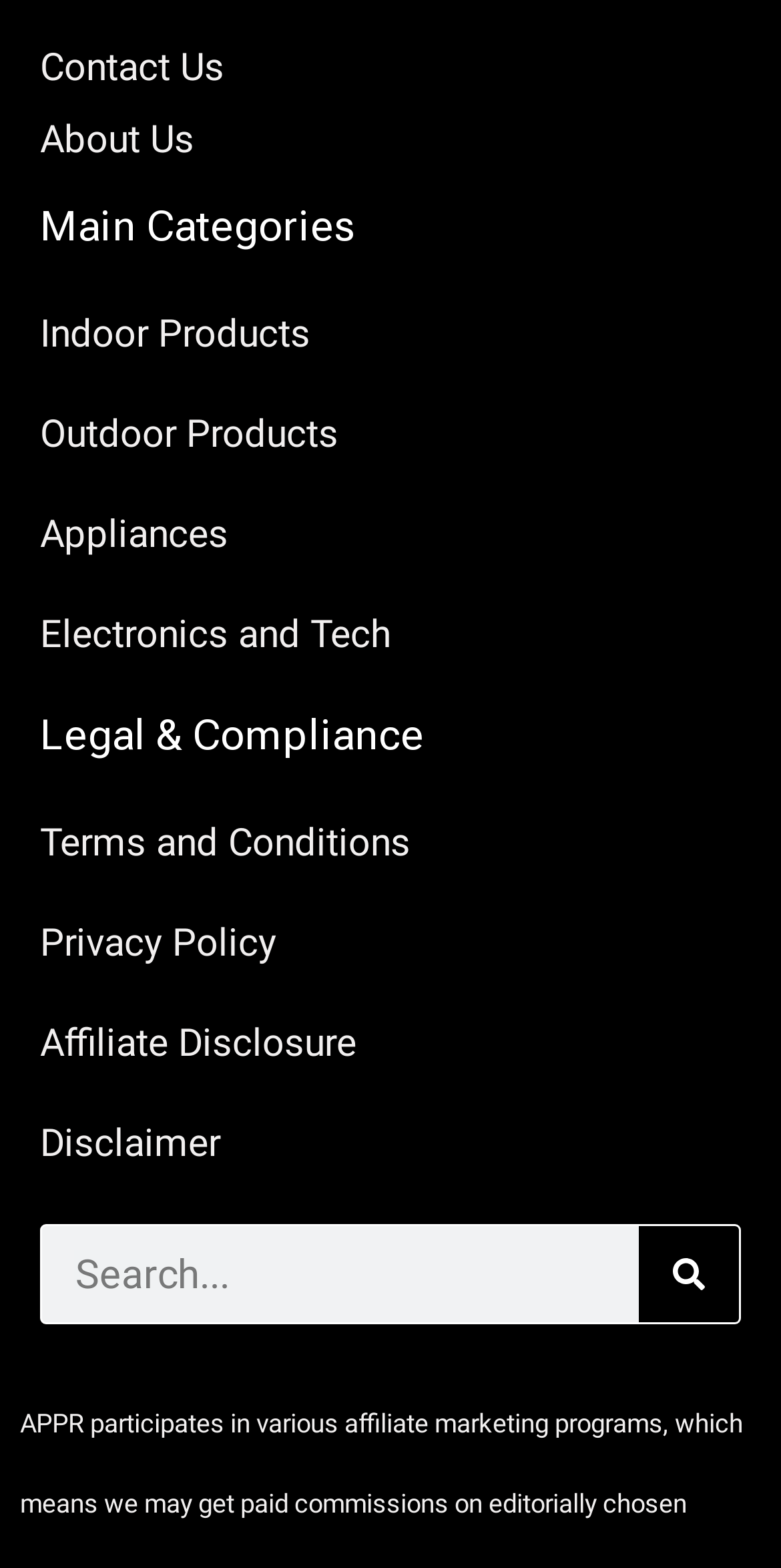How many main categories are there?
Please give a detailed and elaborate answer to the question based on the image.

I counted the number of links under the 'Main Categories' heading, which are 'Indoor Products', 'Outdoor Products', 'Appliances', and 'Electronics and Tech', so there are 4 main categories.